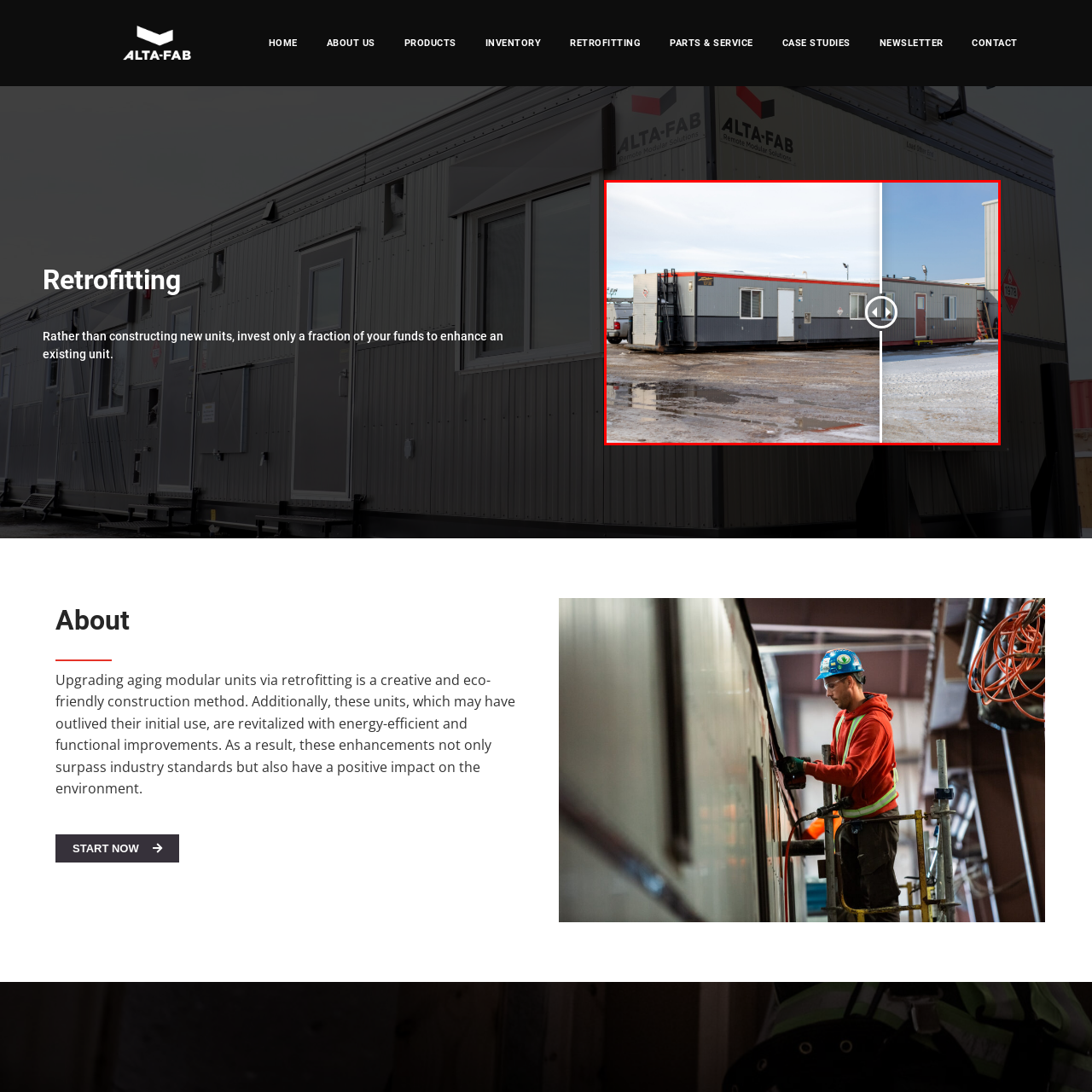What is suggested by the play button in the center?
Examine the image highlighted by the red bounding box and answer briefly with one word or a short phrase.

a video or interactive element